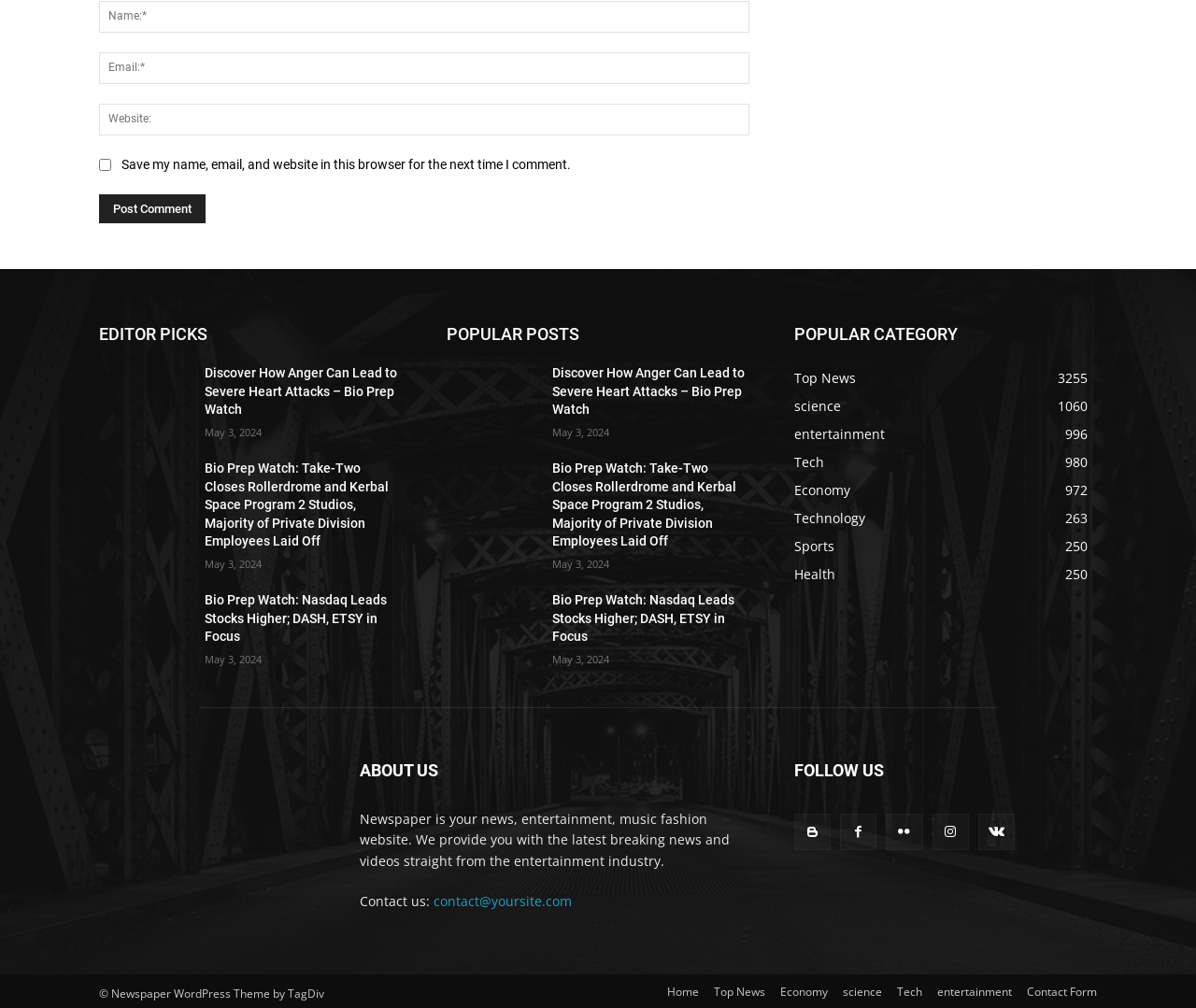What is the purpose of the links at the bottom?
Relying on the image, give a concise answer in one word or a brief phrase.

Social media links